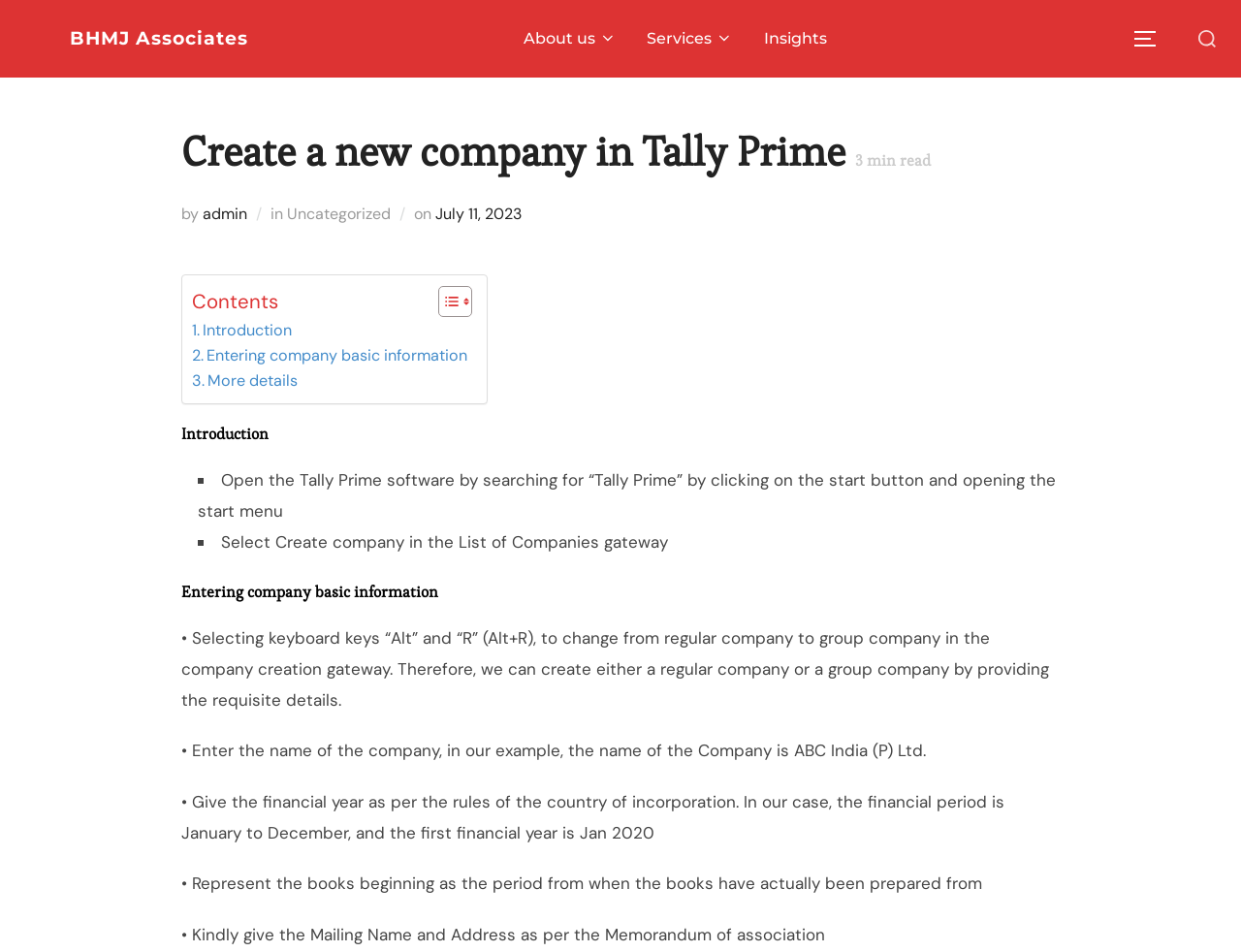Determine the bounding box coordinates for the region that must be clicked to execute the following instruction: "Click on the 'About us' link".

[0.421, 0.021, 0.496, 0.06]